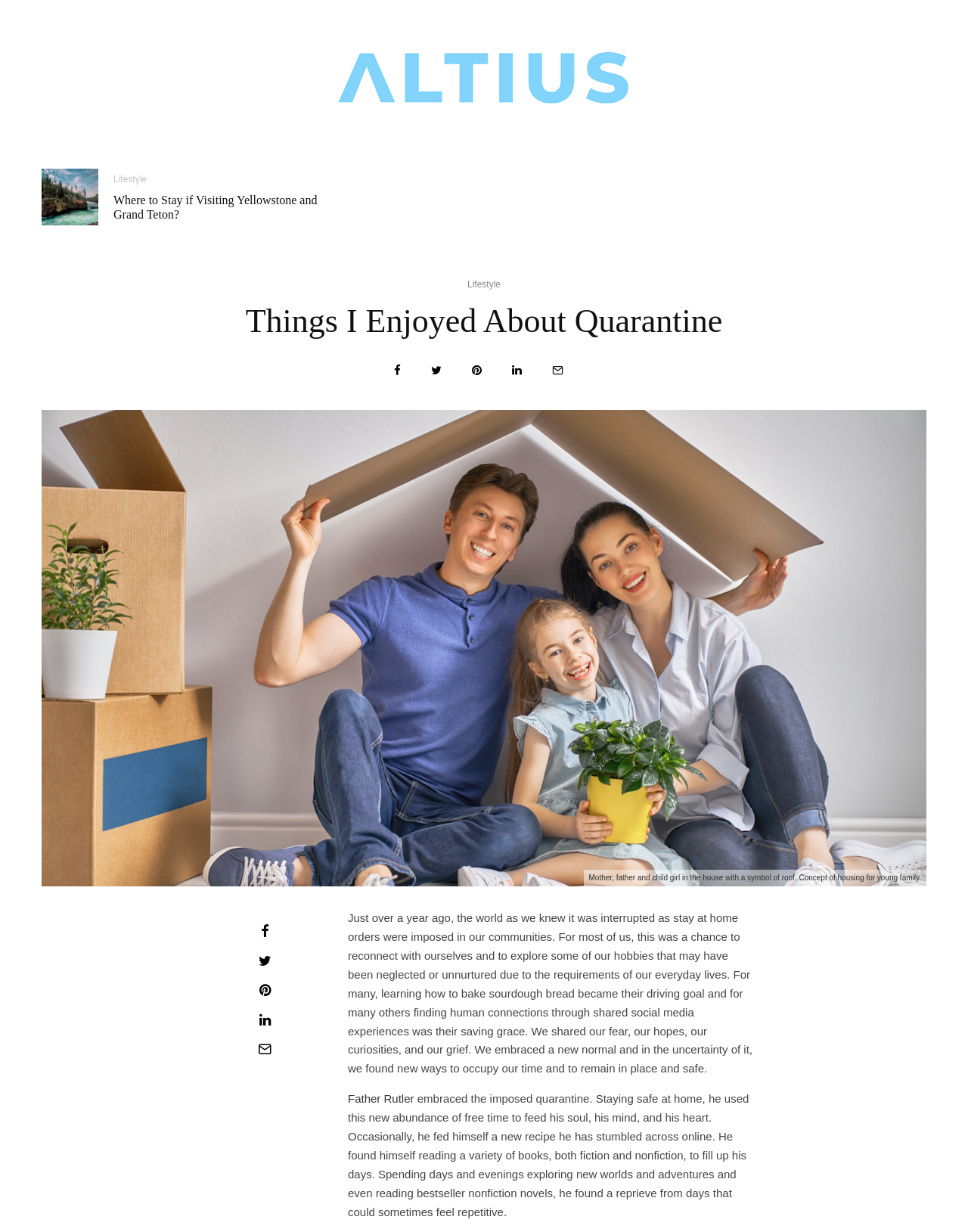What is the author's activity during quarantine?
Examine the webpage screenshot and provide an in-depth answer to the question.

The author's activity during quarantine can be inferred from the text 'He found himself reading a variety of books, both fiction and nonfiction, to fill up his days. Spending days and evenings exploring new worlds and adventures and even reading bestseller nonfiction novels, he found a reprieve from days that could sometimes feel repetitive.' and 'Occasionally, he fed himself a new recipe he has stumbled across online.', indicating that the author spent time reading and baking during quarantine.